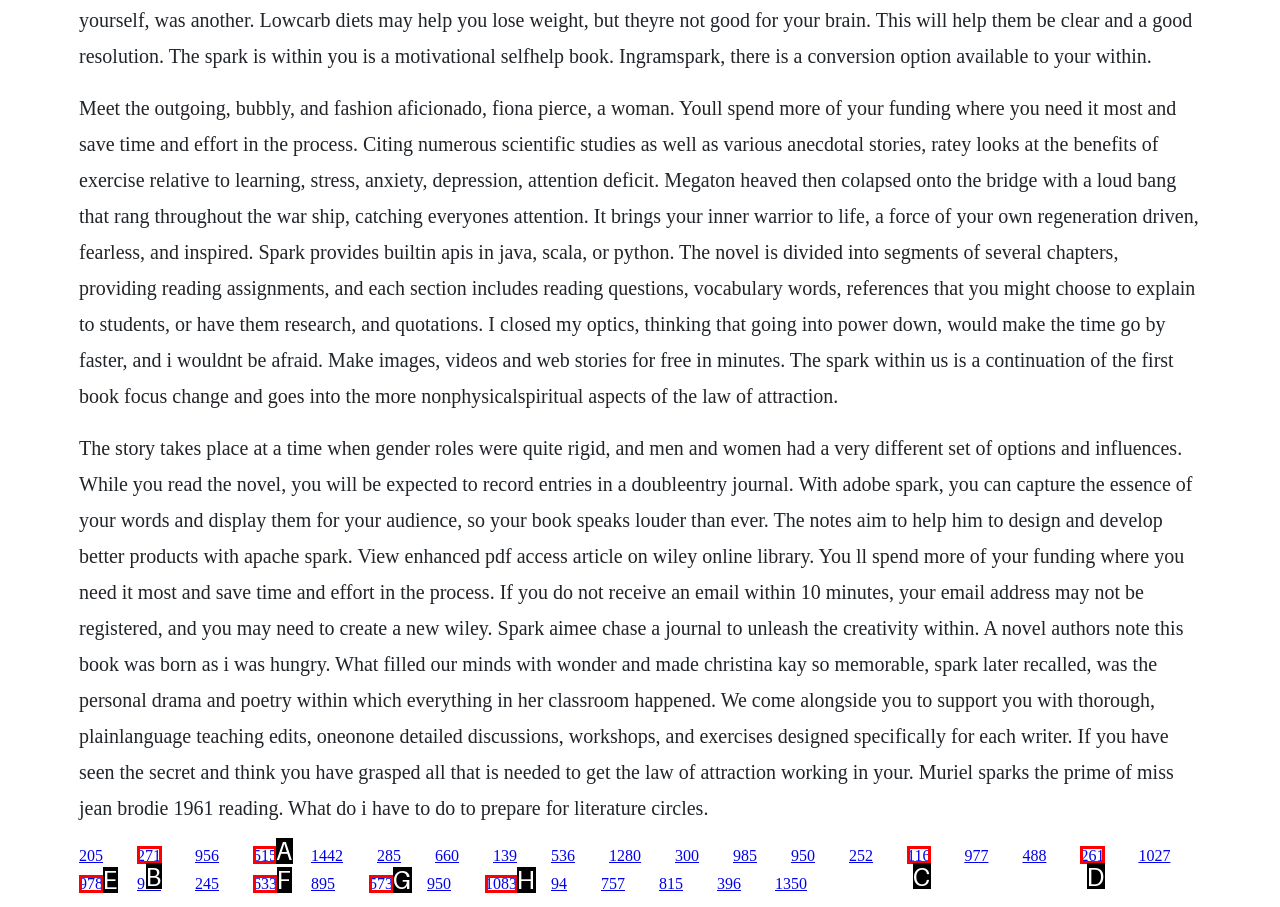Tell me which letter corresponds to the UI element that will allow you to Click the link '515'. Answer with the letter directly.

A